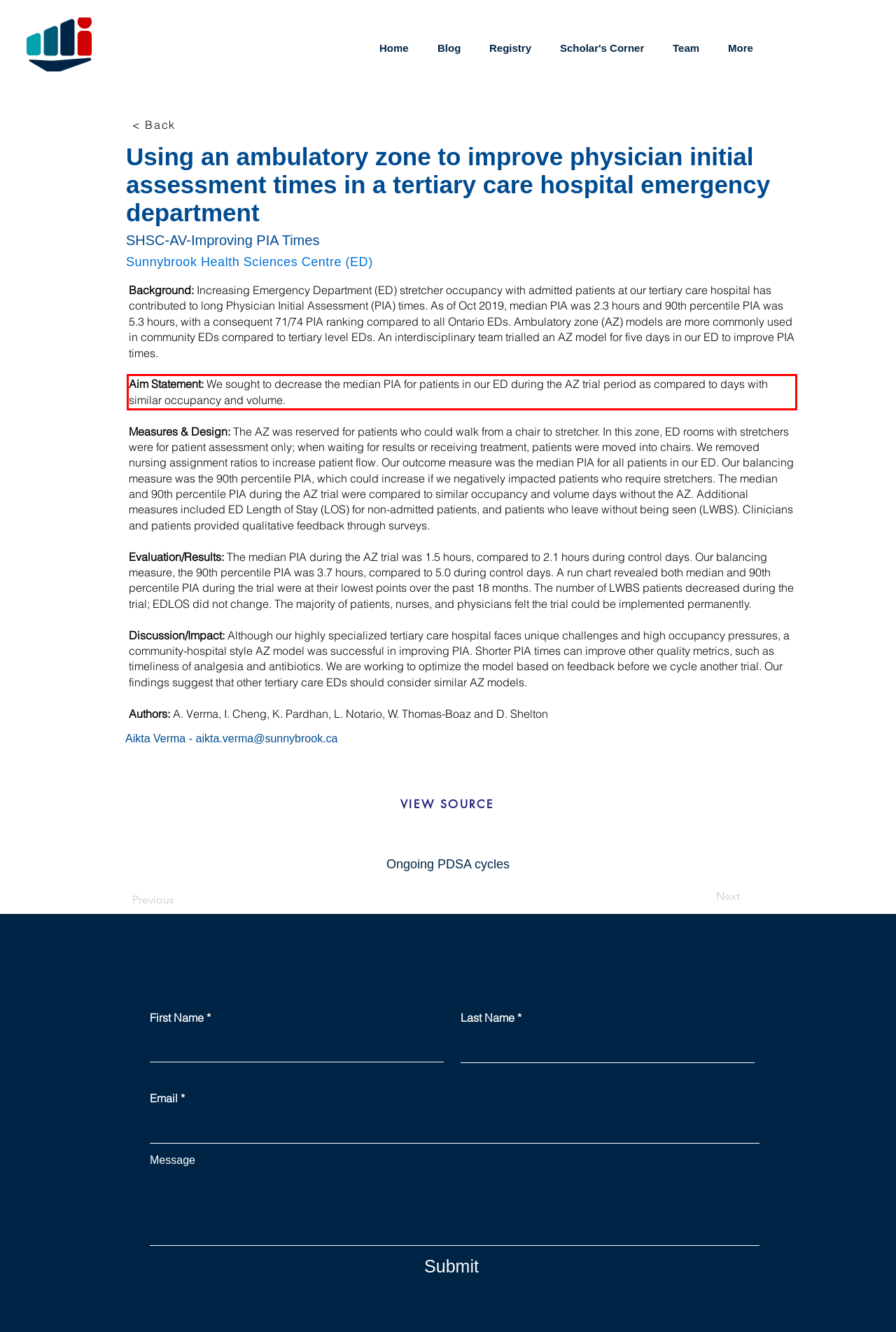Analyze the webpage screenshot and use OCR to recognize the text content in the red bounding box.

Aim Statement: We sought to decrease the median PIA for patients in our ED during the AZ trial period as compared to days with similar occupancy and volume.